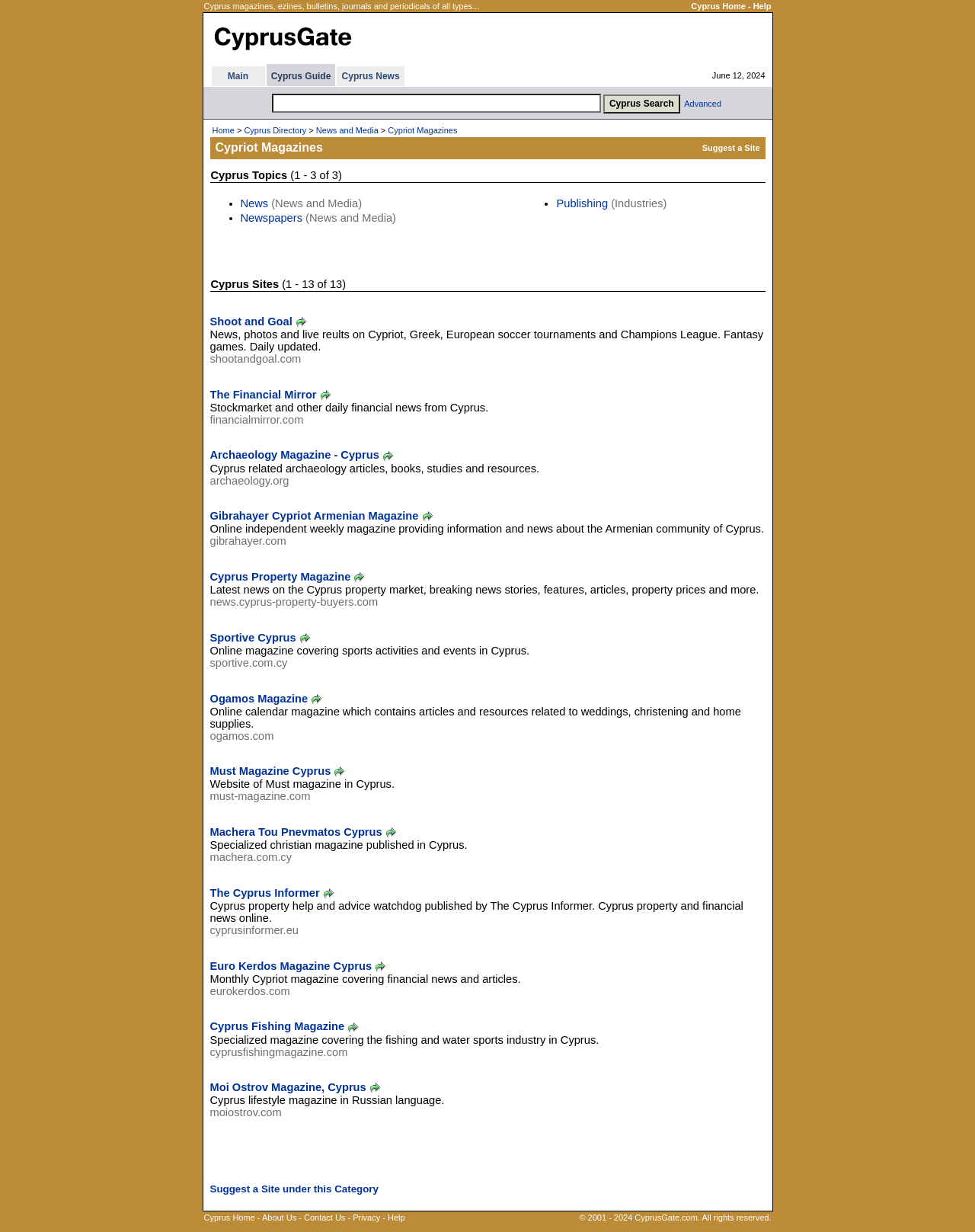Please provide the bounding box coordinates in the format (top-left x, top-left y, bottom-right x, bottom-right y). Remember, all values are floating point numbers between 0 and 1. What is the bounding box coordinate of the region described as: Advanced

[0.702, 0.08, 0.74, 0.088]